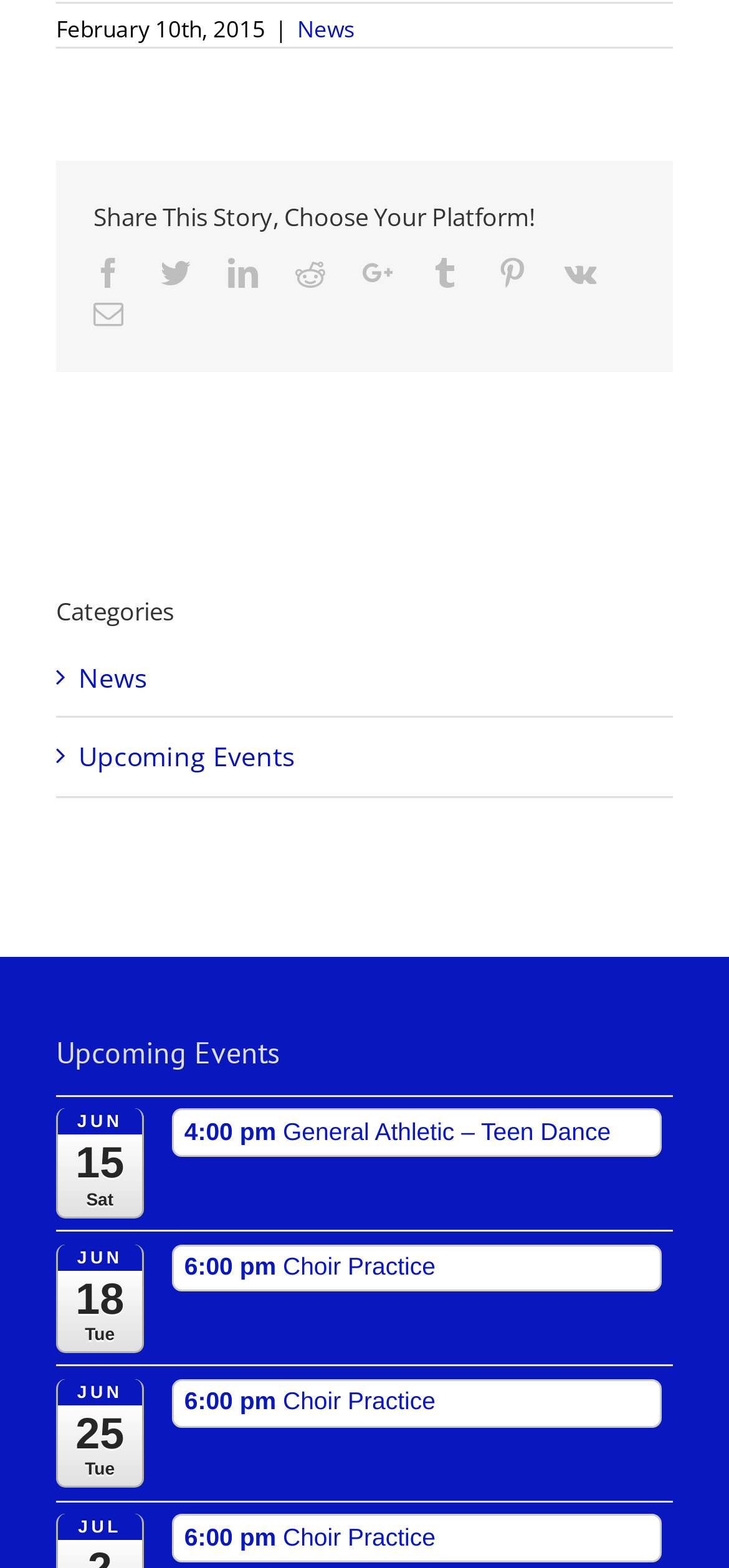What is the date mentioned at the top?
Refer to the image and provide a detailed answer to the question.

The date is mentioned at the top of the webpage, specifically in the format 'February 10th, 2015', which suggests that the webpage is related to news or events that occurred on this date.